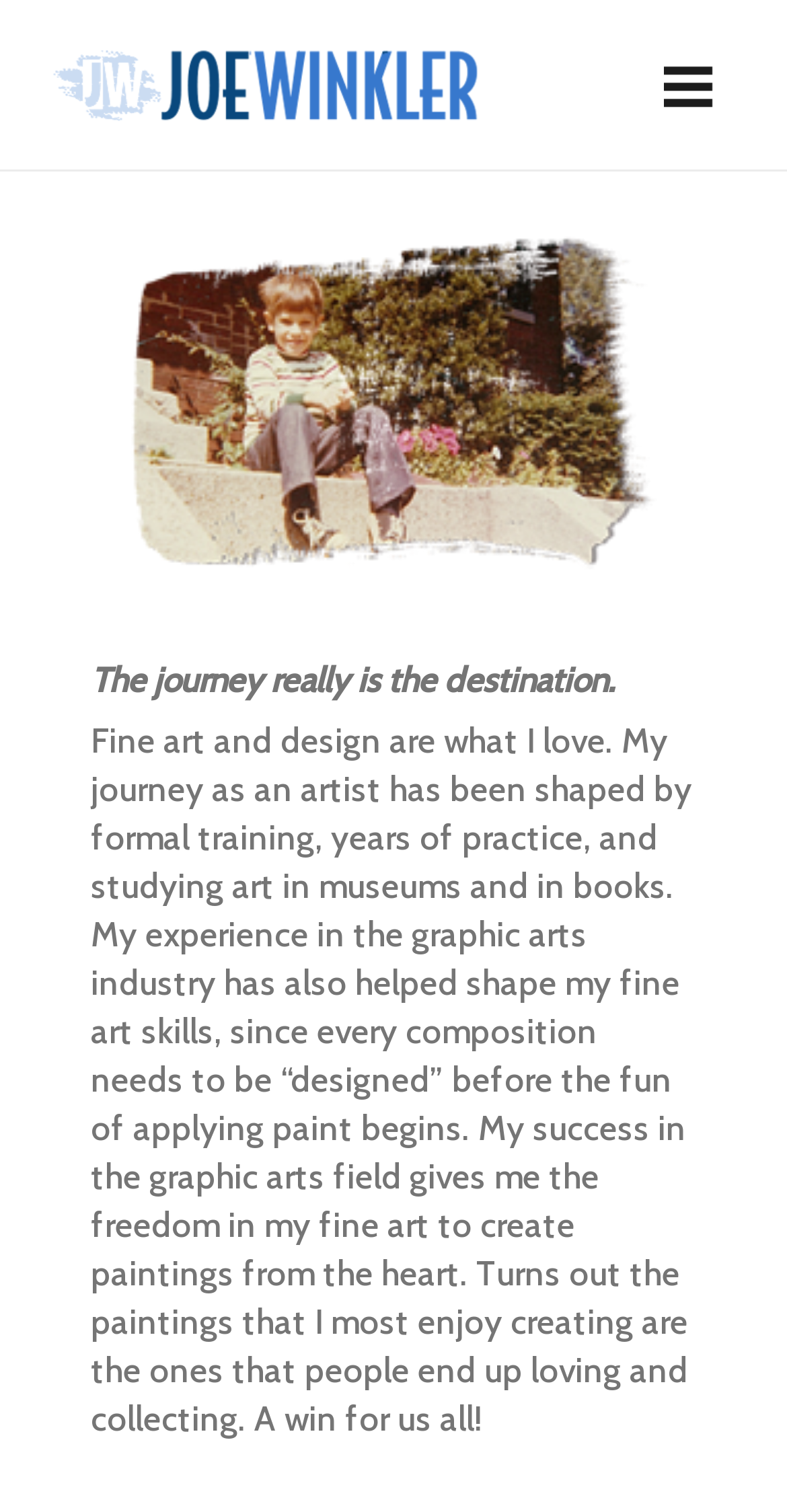Give the bounding box coordinates for the element described as: "alt="logo"".

[0.067, 0.033, 0.618, 0.08]